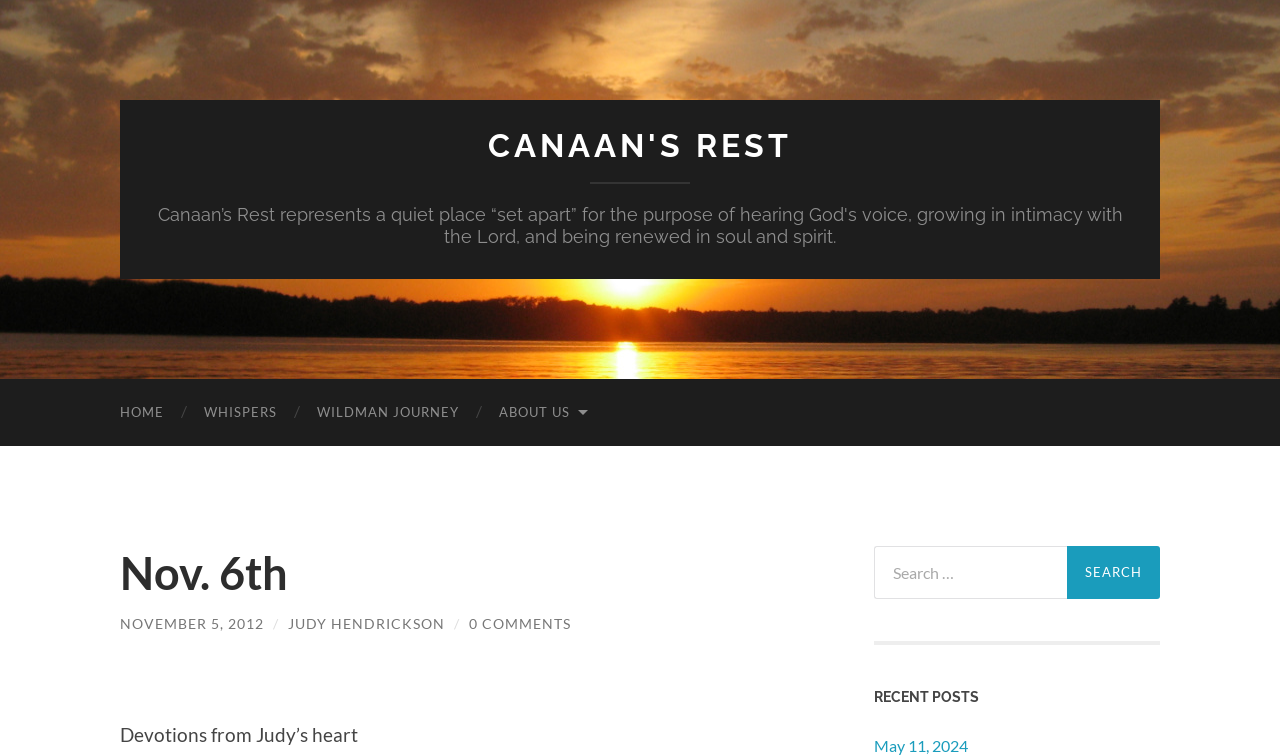How many comments are there on the latest post?
Refer to the image and offer an in-depth and detailed answer to the question.

I looked for the number of comments on the latest post, which is '0 COMMENTS', located below the author's name 'Judy Hendrickson'.